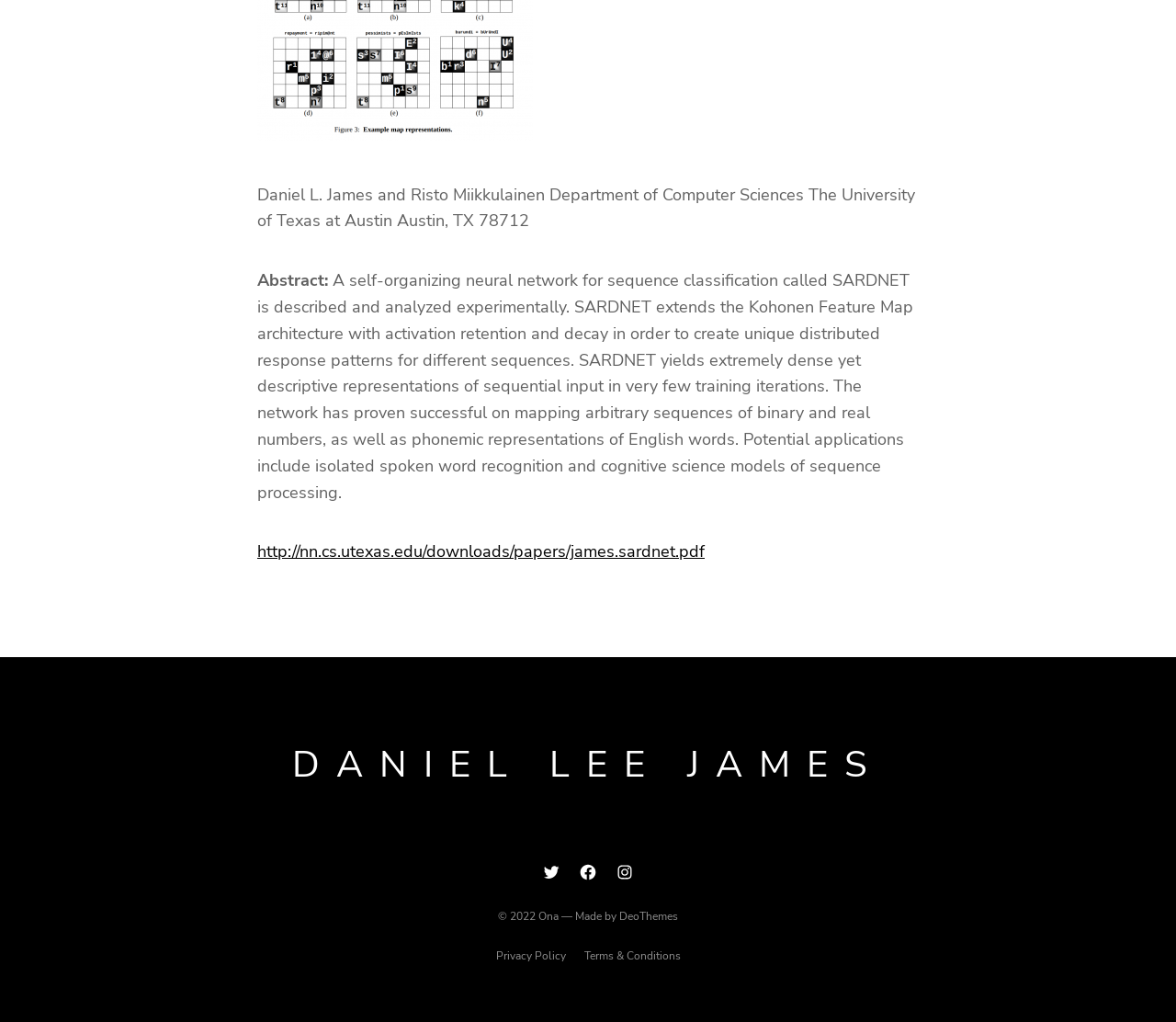Based on the image, provide a detailed response to the question:
What social media platforms are linked on the page?

The links to social media platforms can be found at the bottom of the page, with icons and text labels for Twitter, Facebook, and Instagram. These links likely connect to the author's or university's social media profiles.